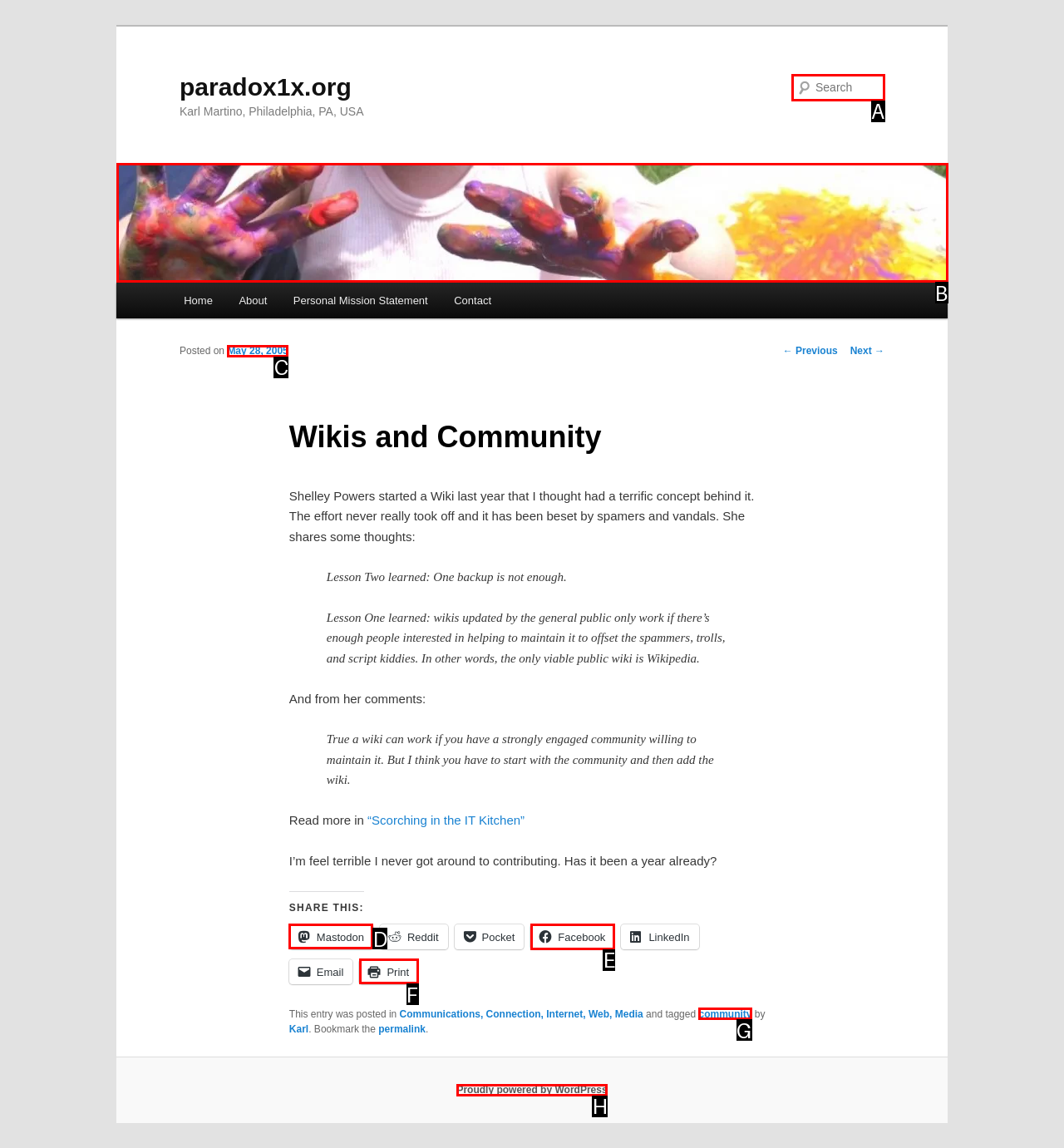For the given instruction: Share this on Facebook, determine which boxed UI element should be clicked. Answer with the letter of the corresponding option directly.

E